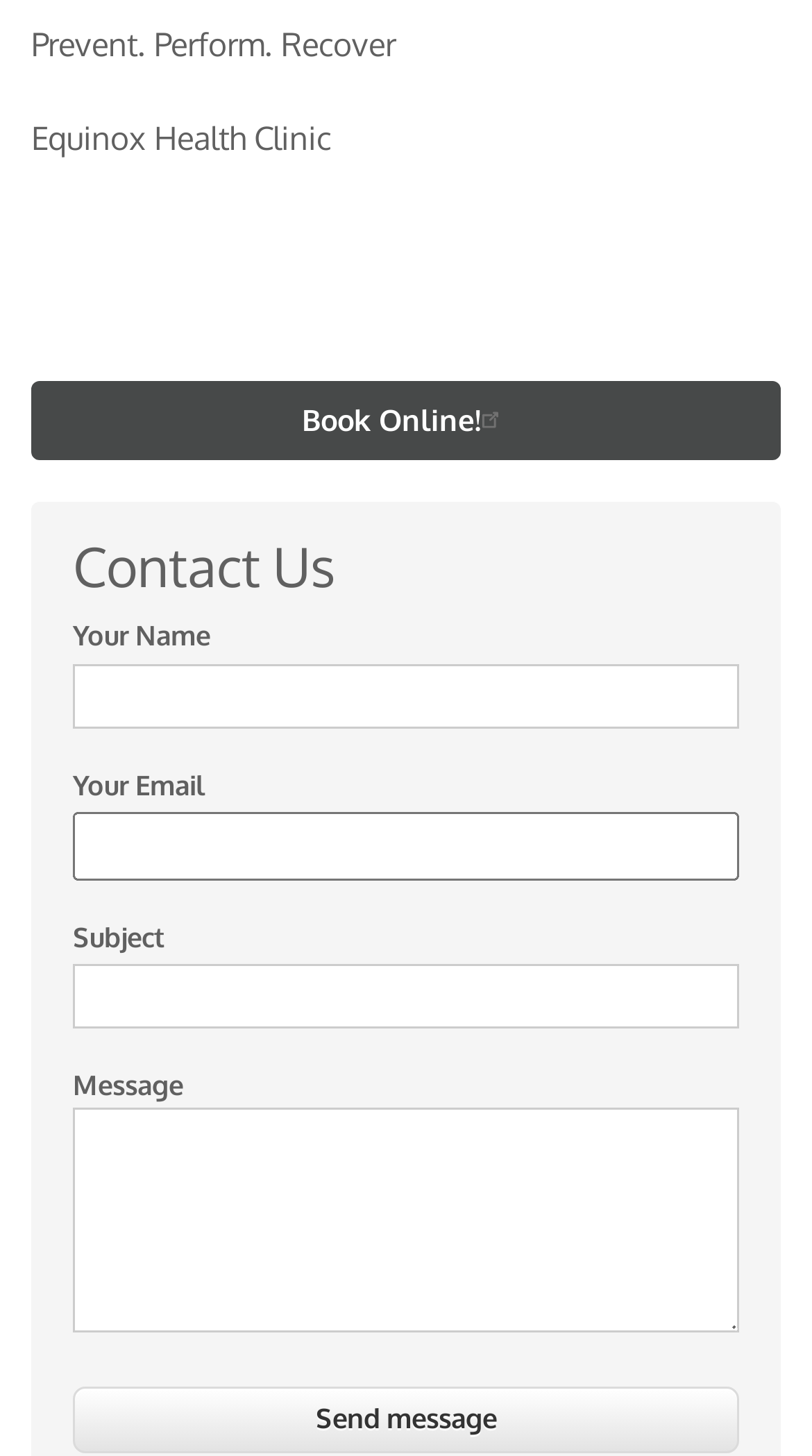What is the purpose of the form on the webpage?
Carefully analyze the image and provide a detailed answer to the question.

The form on the webpage contains fields for 'Your Name', 'Your Email', 'Subject', and 'Message', and a 'Send message' button, which suggests that the purpose of the form is to send a message to the health clinic.